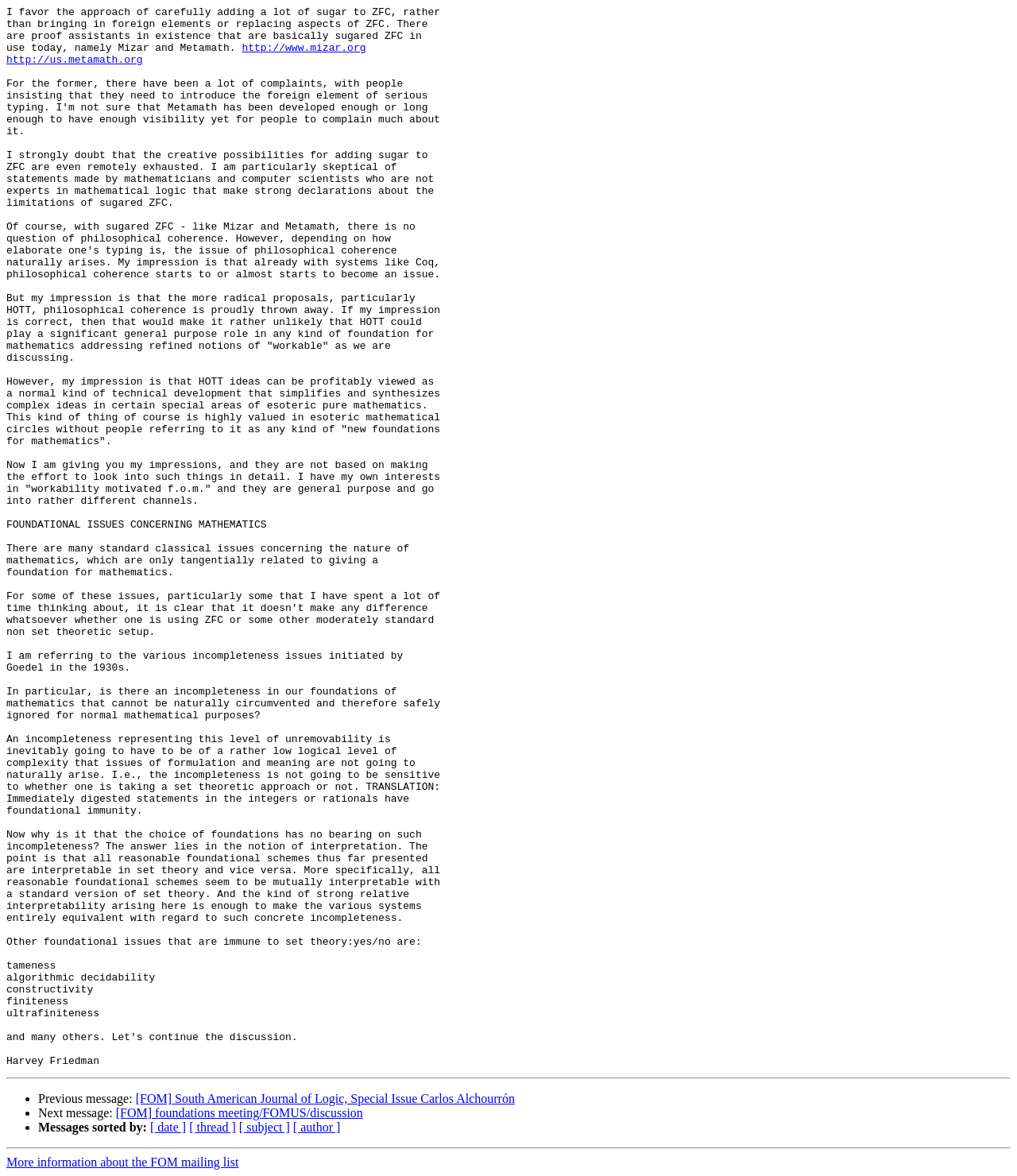Please determine the bounding box coordinates of the element's region to click for the following instruction: "Visit Mizar website".

[0.238, 0.036, 0.36, 0.046]